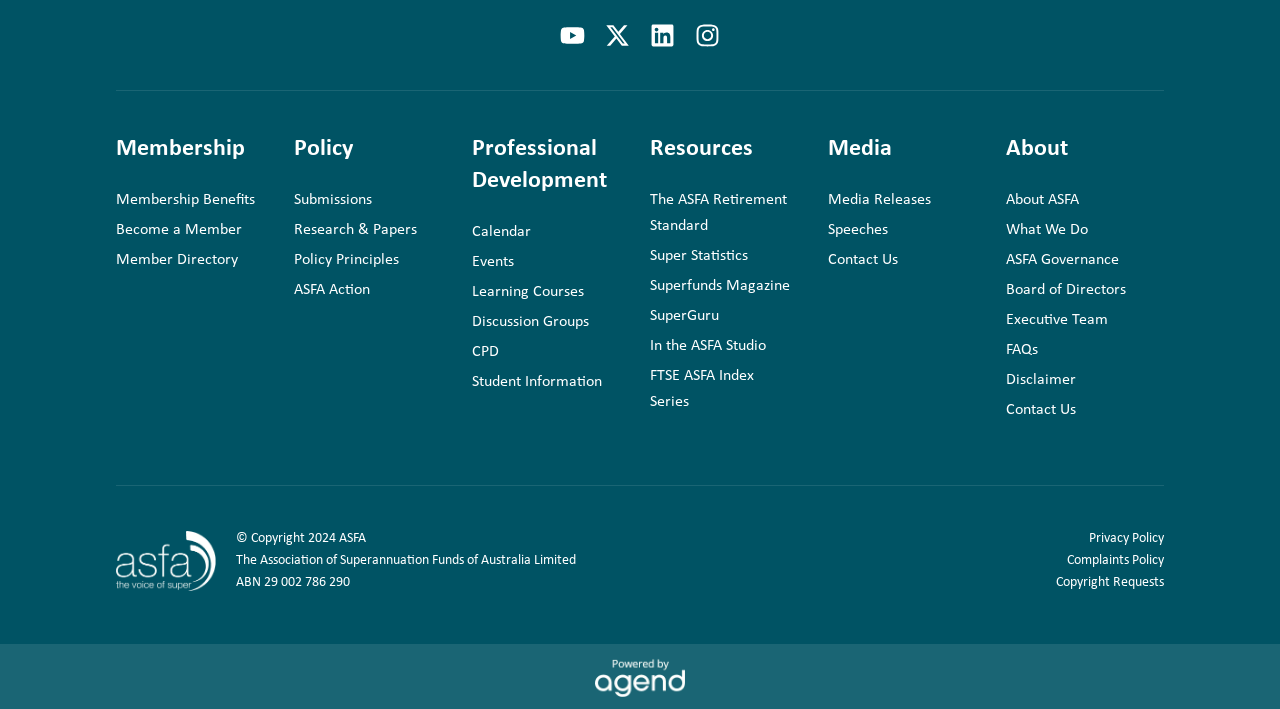Determine the bounding box coordinates of the clickable element to complete this instruction: "Visit Youtube". Provide the coordinates in the format of four float numbers between 0 and 1, [left, top, right, bottom].

[0.438, 0.032, 0.457, 0.067]